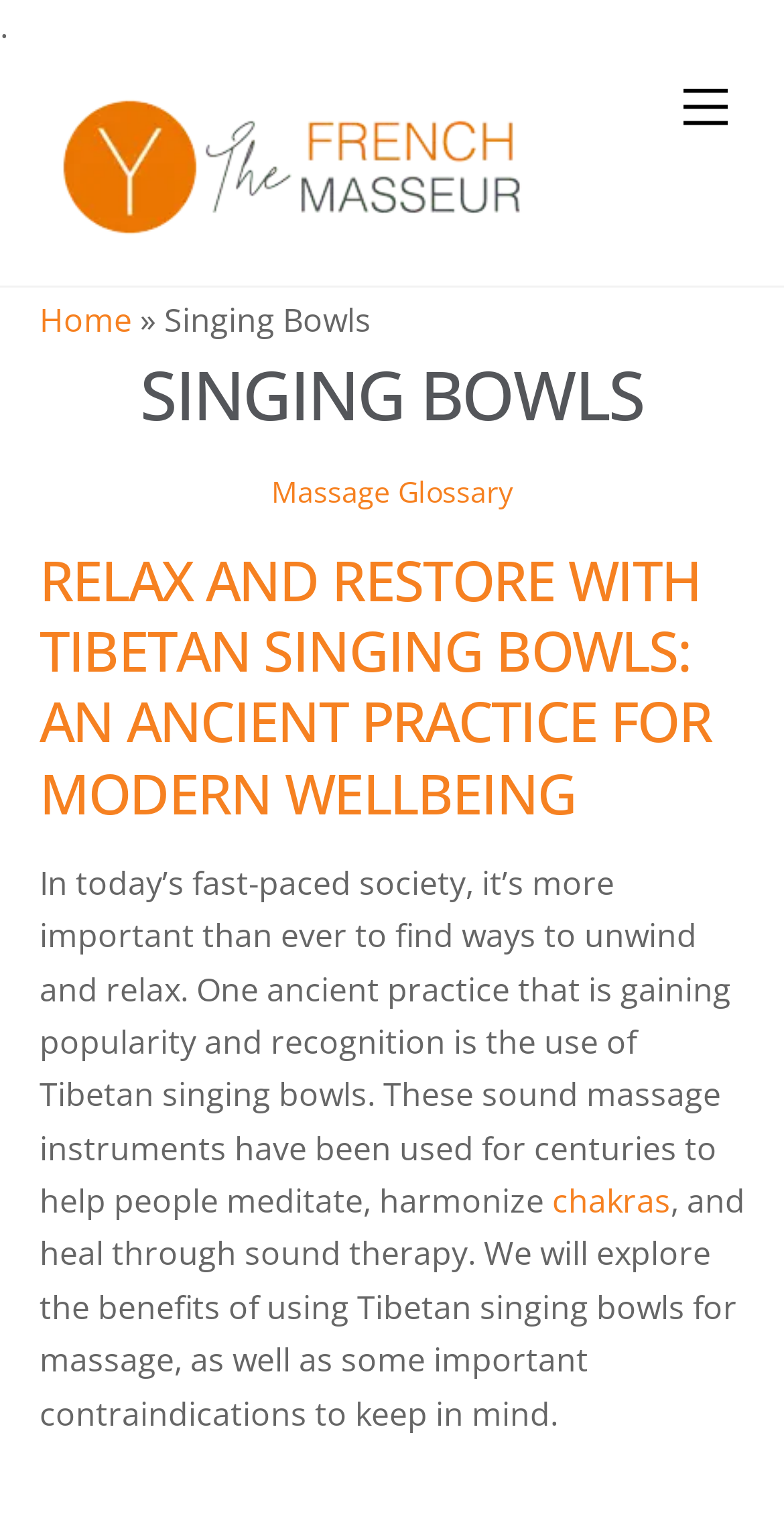Please predict the bounding box coordinates (top-left x, top-left y, bottom-right x, bottom-right y) for the UI element in the screenshot that fits the description: Menu

[0.847, 0.044, 0.95, 0.096]